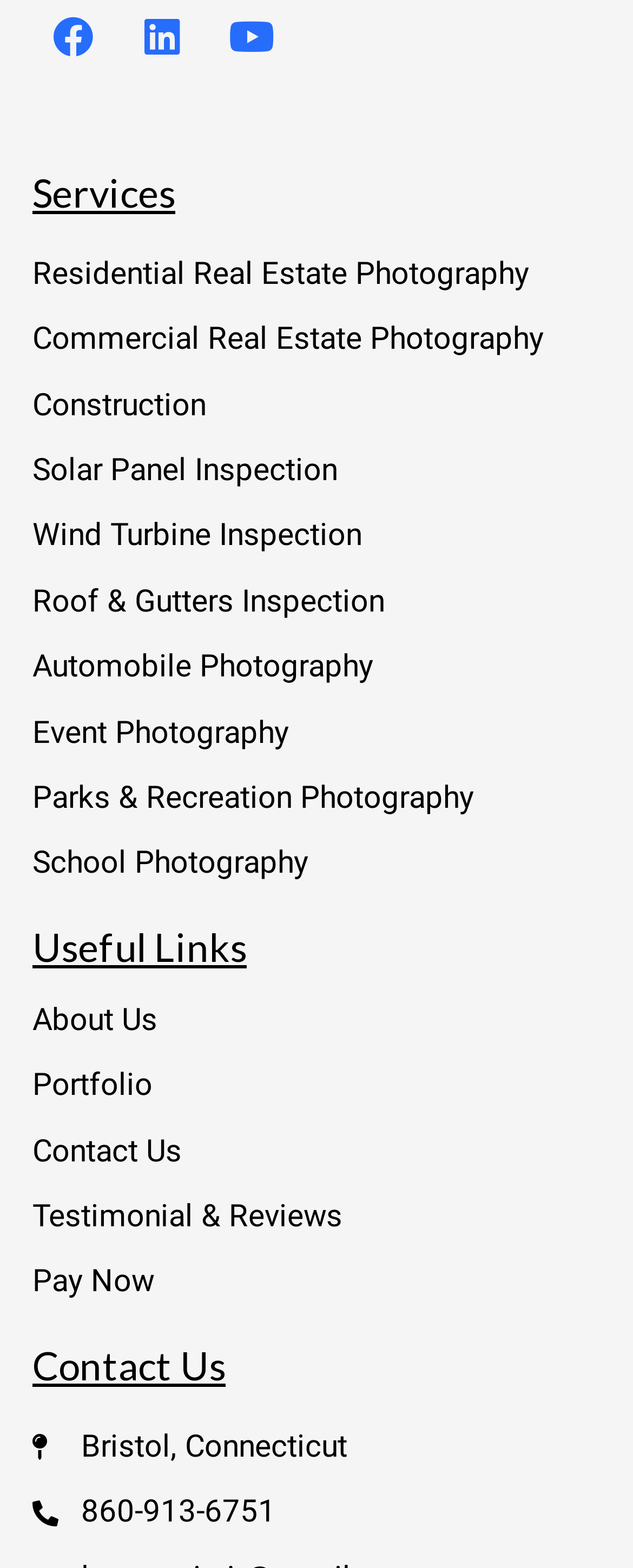Identify the bounding box of the UI component described as: "Testimonial & Reviews".

[0.051, 0.76, 0.949, 0.792]